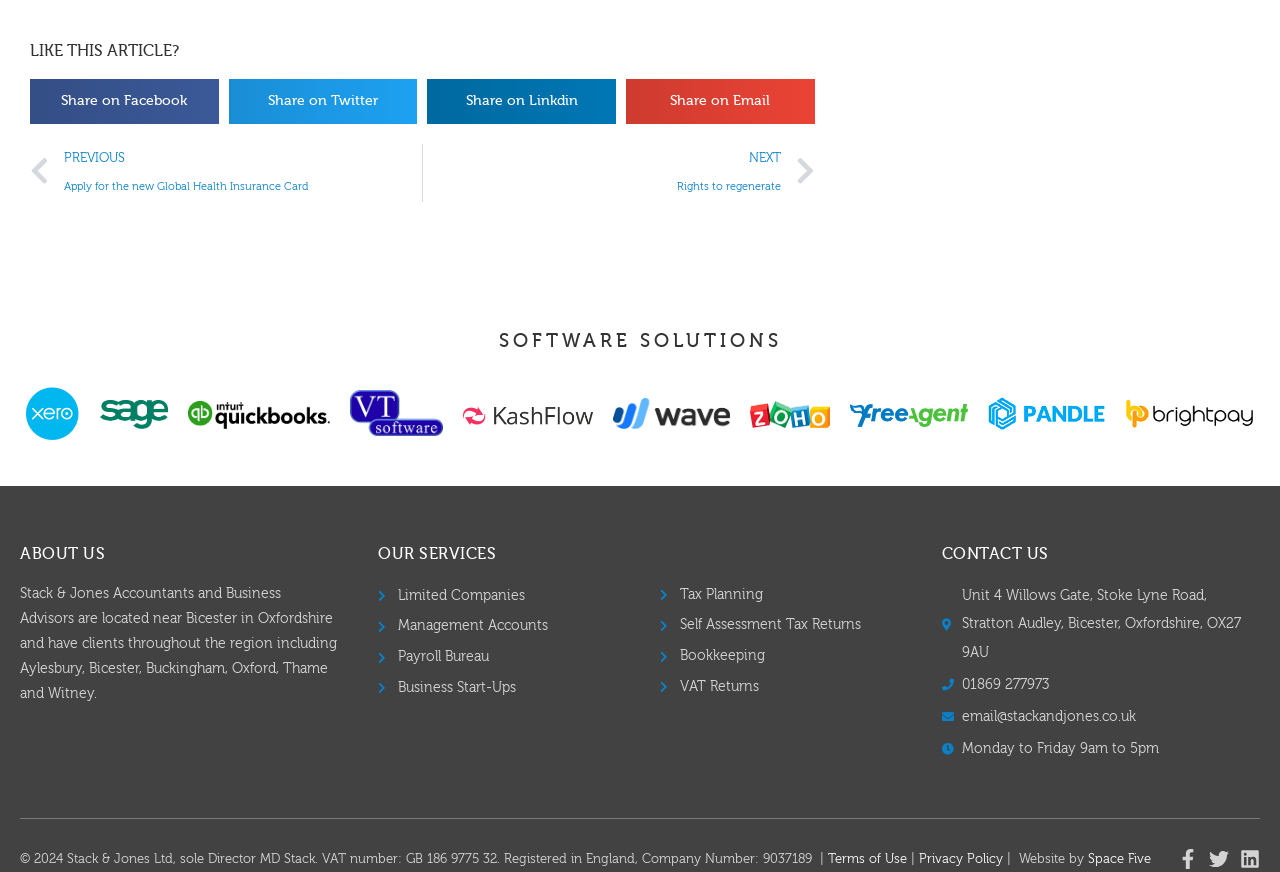Please determine the bounding box coordinates of the element's region to click in order to carry out the following instruction: "Contact us by phone". The coordinates should be four float numbers between 0 and 1, i.e., [left, top, right, bottom].

[0.736, 0.769, 0.984, 0.802]